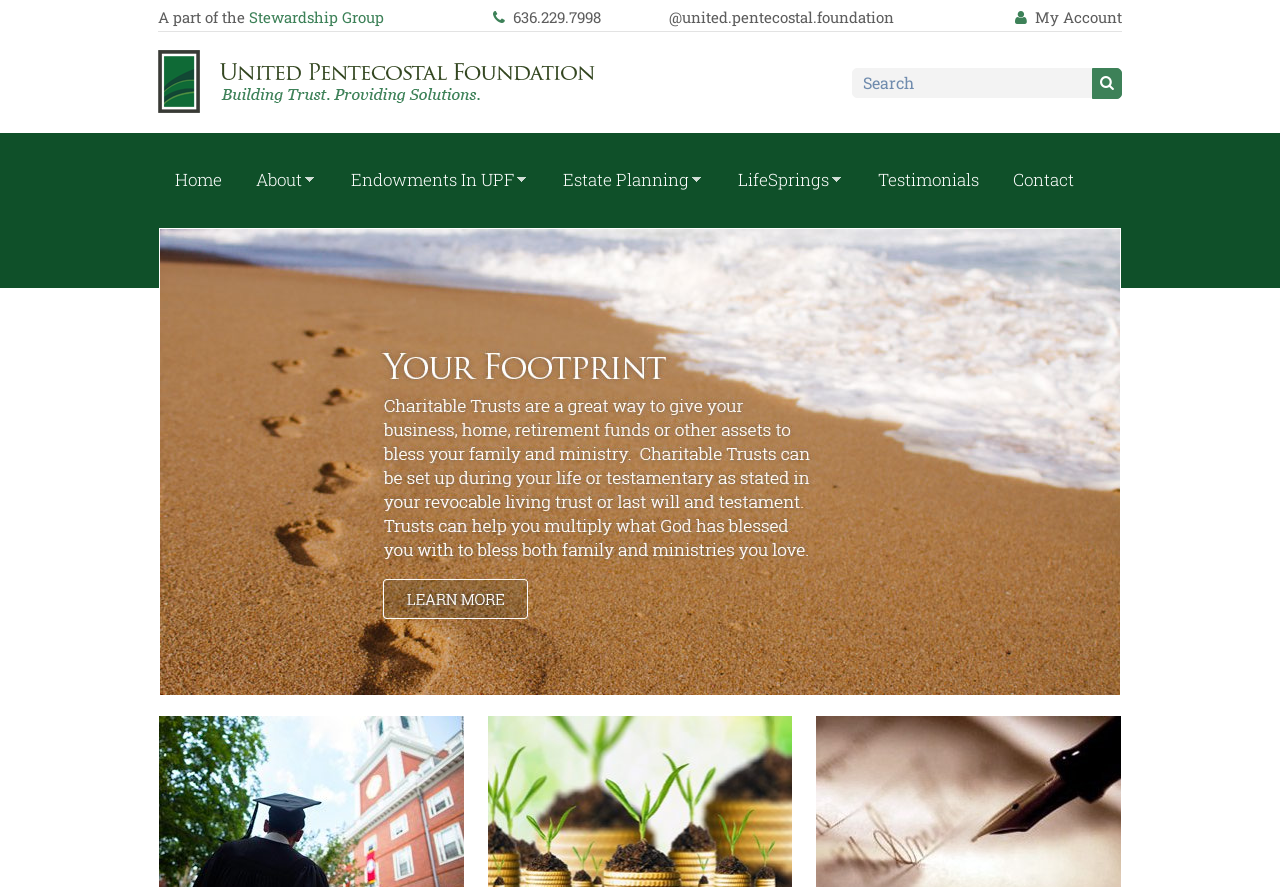Determine the bounding box coordinates for the area that needs to be clicked to fulfill this task: "Search for something". The coordinates must be given as four float numbers between 0 and 1, i.e., [left, top, right, bottom].

[0.853, 0.077, 0.877, 0.089]